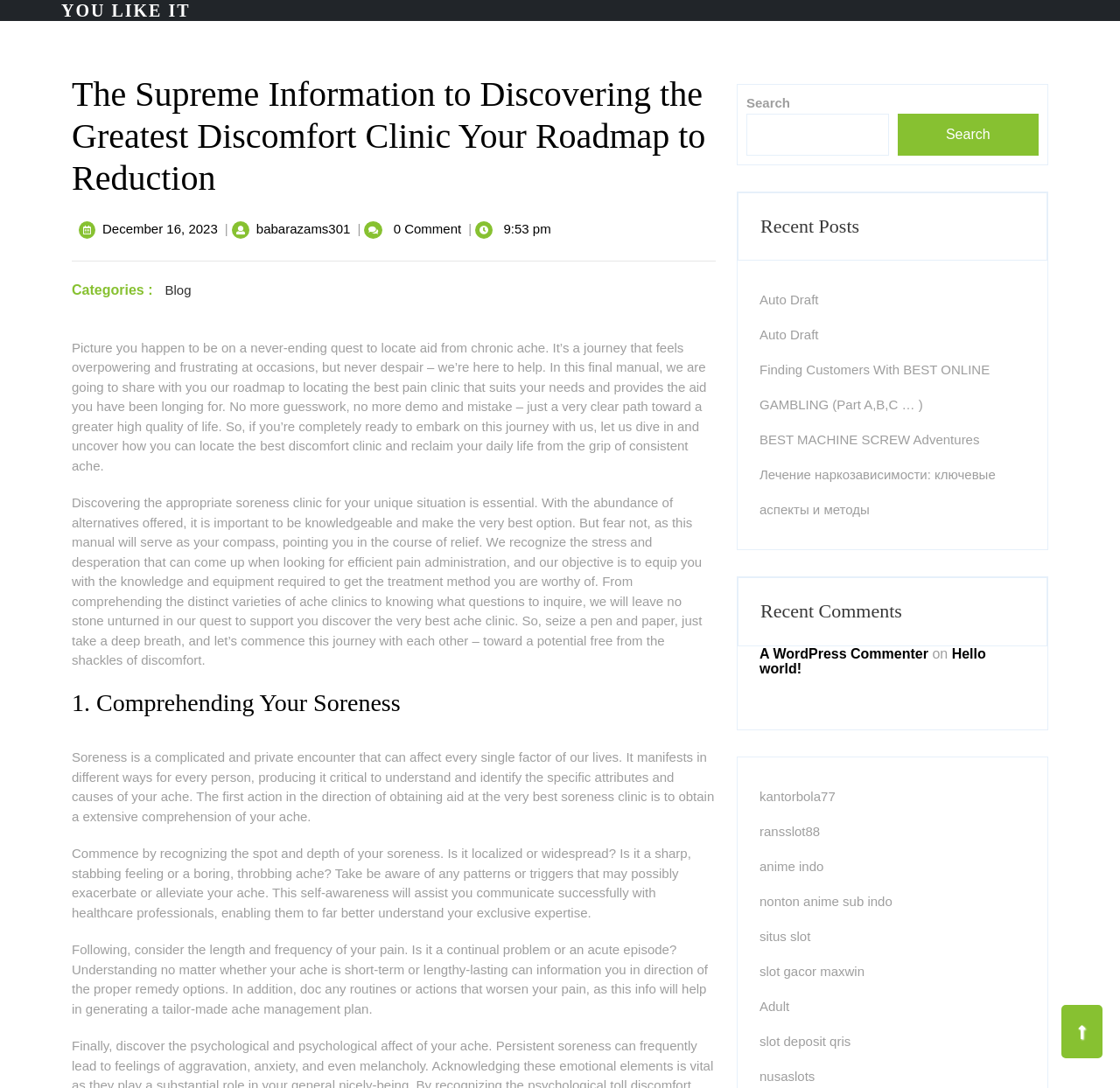How many recent posts are listed on the webpage?
Using the information from the image, provide a comprehensive answer to the question.

The webpage lists 5 recent posts, which are 'Auto Draft', 'Auto Draft', 'Finding Customers With BEST ONLINE GAMBLING (Part A,B,C … )', 'BEST MACHINE SCREW Adventures', and 'Лечение наркозависимости: ключевые аспекты и методы'.